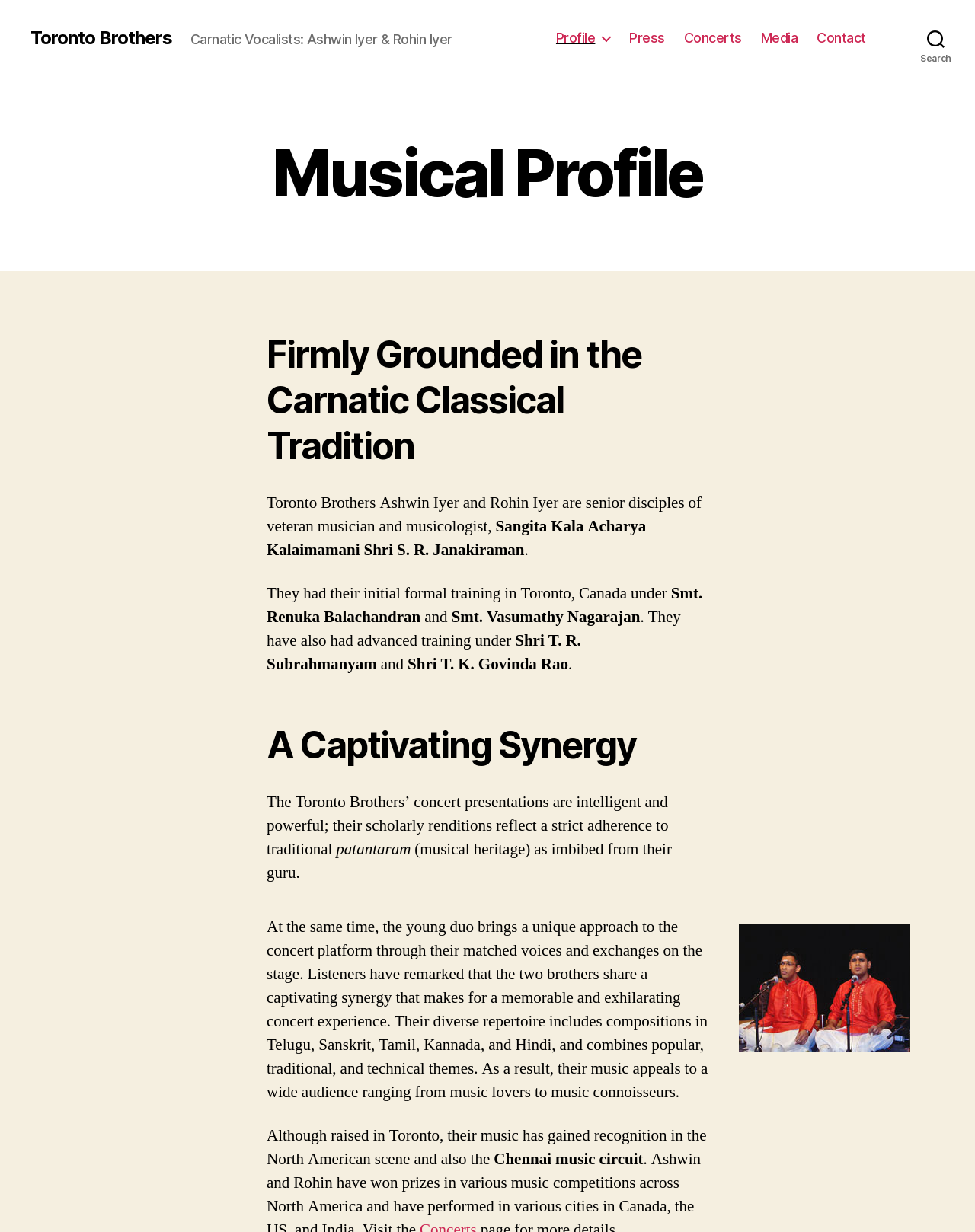Using details from the image, please answer the following question comprehensively:
Who are the Toronto Brothers' gurus?

From the static text on the webpage, it is mentioned that the Toronto Brothers had their initial formal training under Smt. Renuka Balachandran and Smt. Vasumathy Nagarajan, and advanced training under Shri T. R. Subrahmanyam and Shri T. K. Govinda Rao. Additionally, they are senior disciples of Shri S. R. Janakiraman.